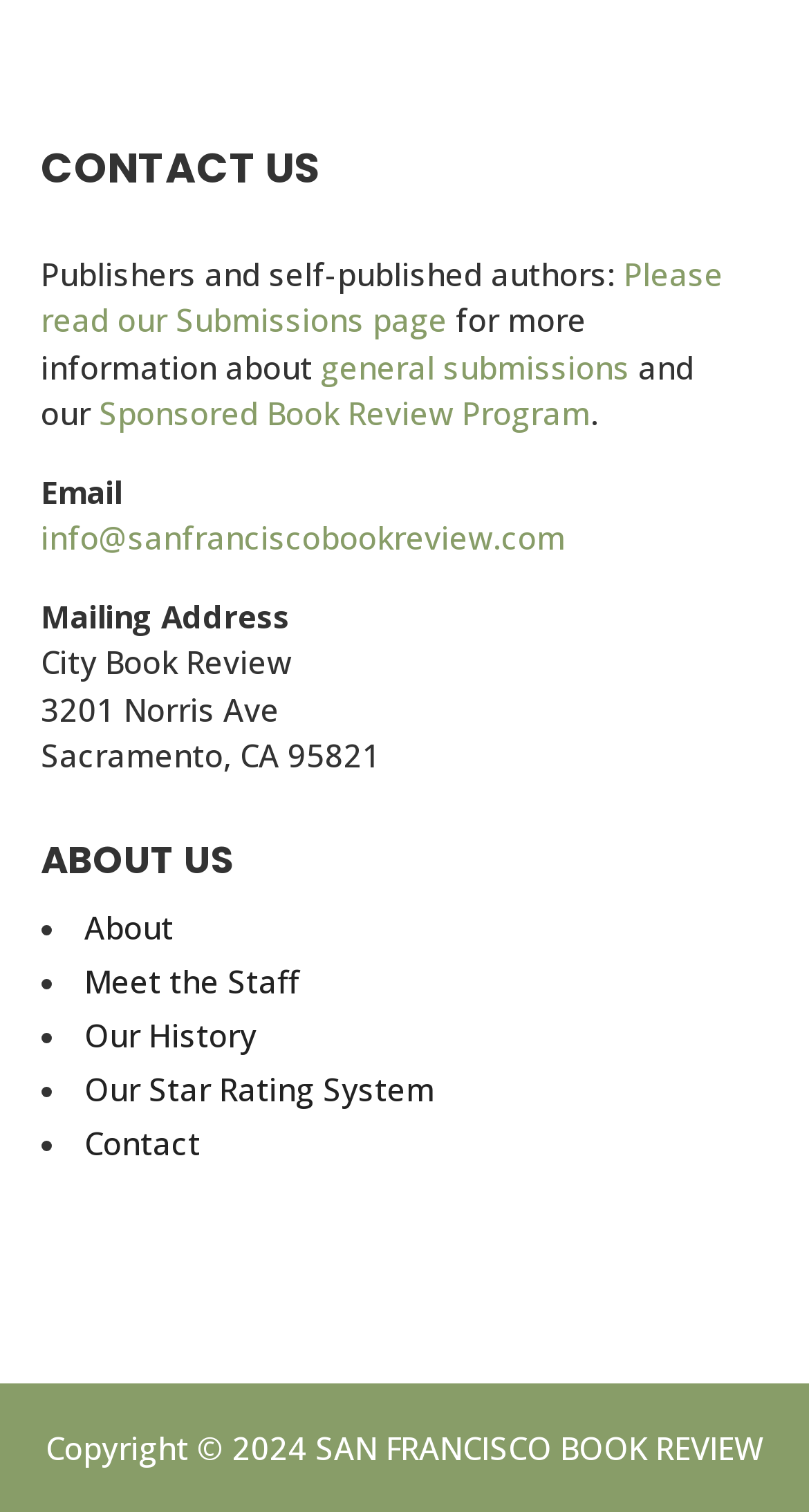From the webpage screenshot, predict the bounding box of the UI element that matches this description: "parent_node: Subject * name="subject"".

None